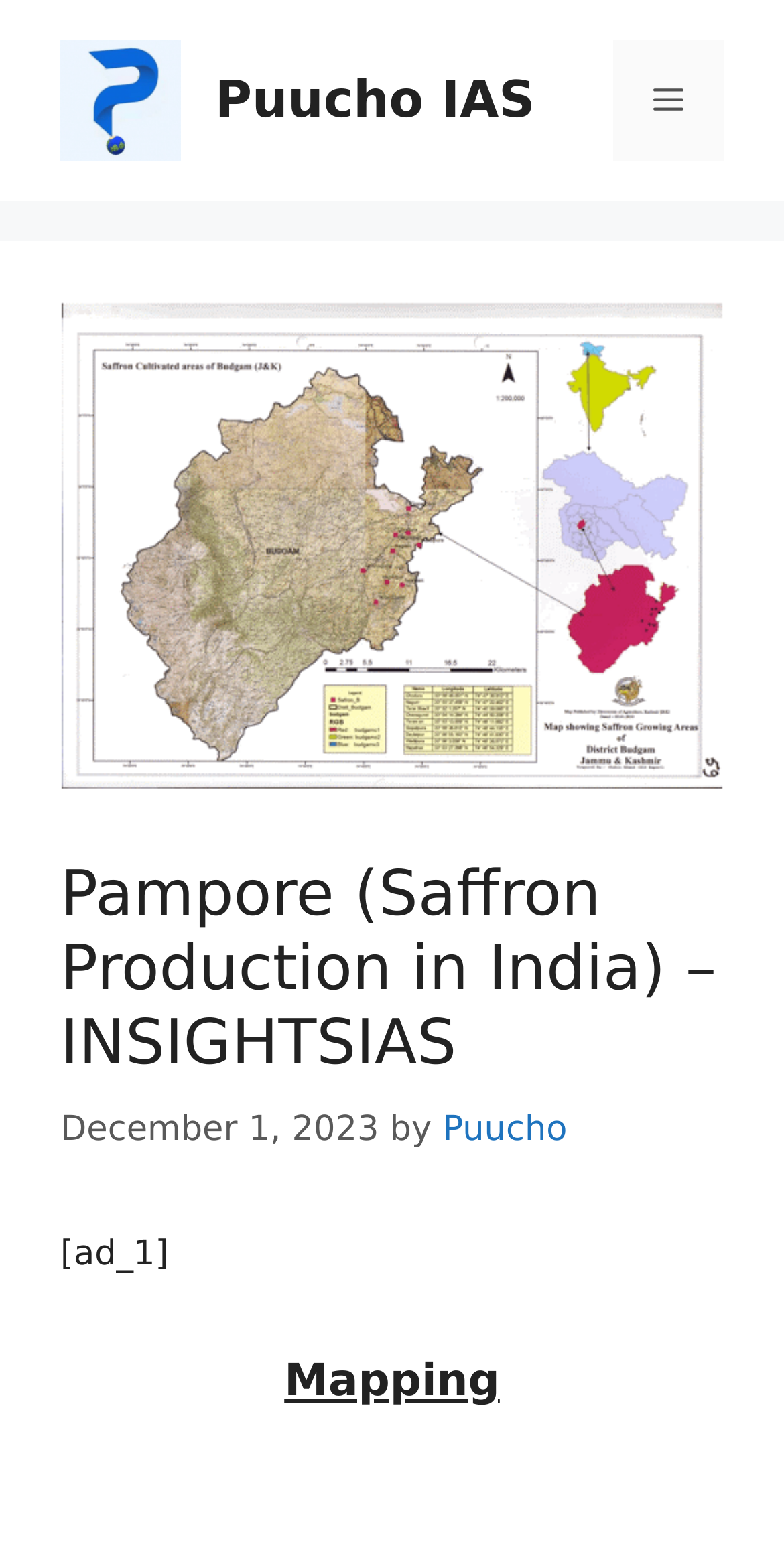What is the heading below the article title?
Based on the screenshot, provide a one-word or short-phrase response.

Mapping